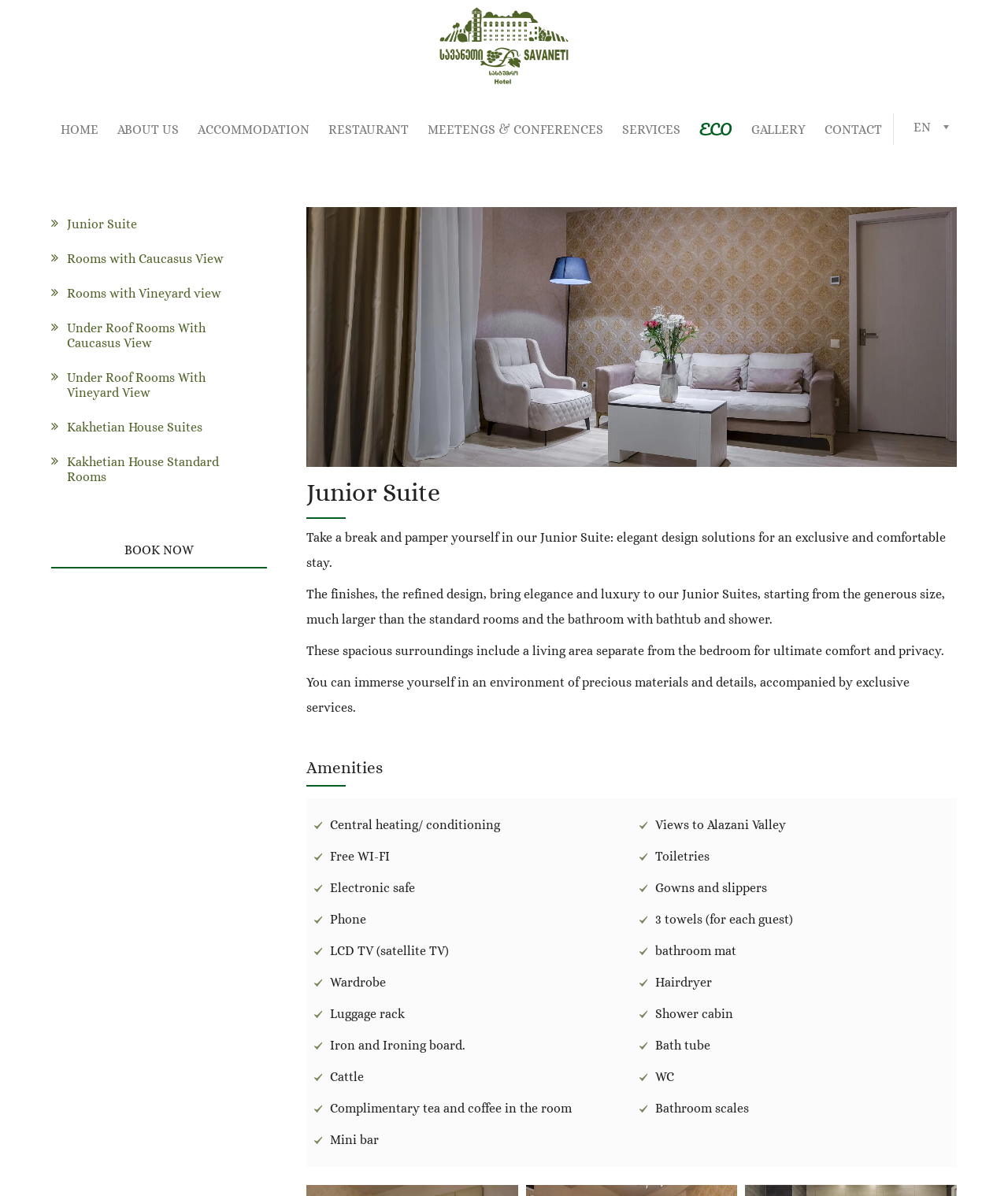Locate the UI element described by HOME in the provided webpage screenshot. Return the bounding box coordinates in the format (top-left x, top-left y, bottom-right x, bottom-right y), ensuring all values are between 0 and 1.

[0.052, 0.094, 0.105, 0.123]